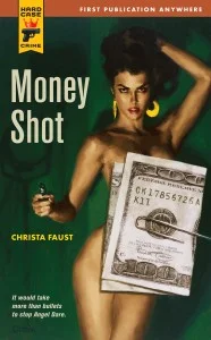What is the significance of the tagline on the cover?
Based on the visual, give a brief answer using one word or a short phrase.

It emphasizes the novel's new release